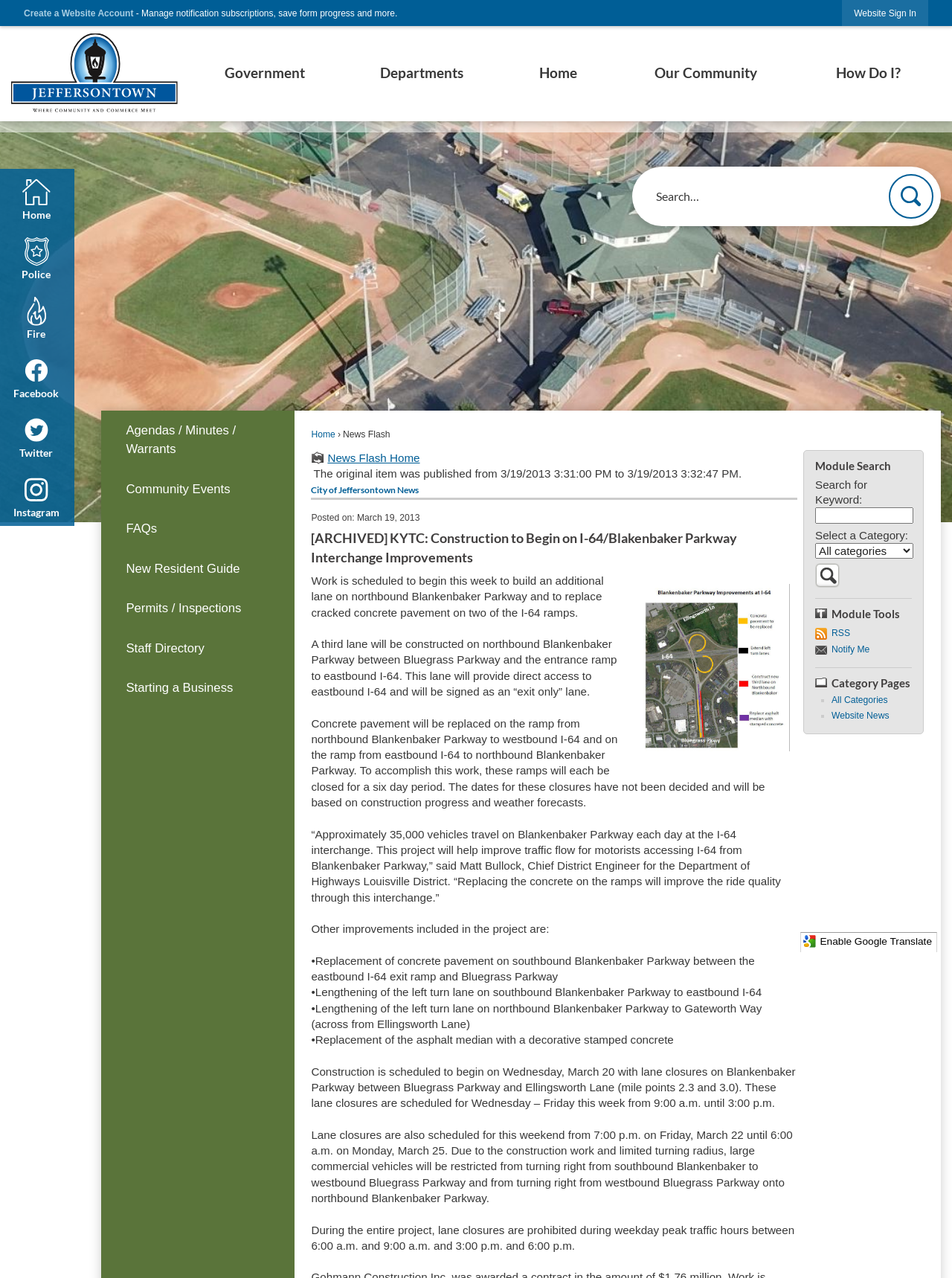When will the lane closures occur?
Refer to the image and provide a one-word or short phrase answer.

Weekdays and weekends